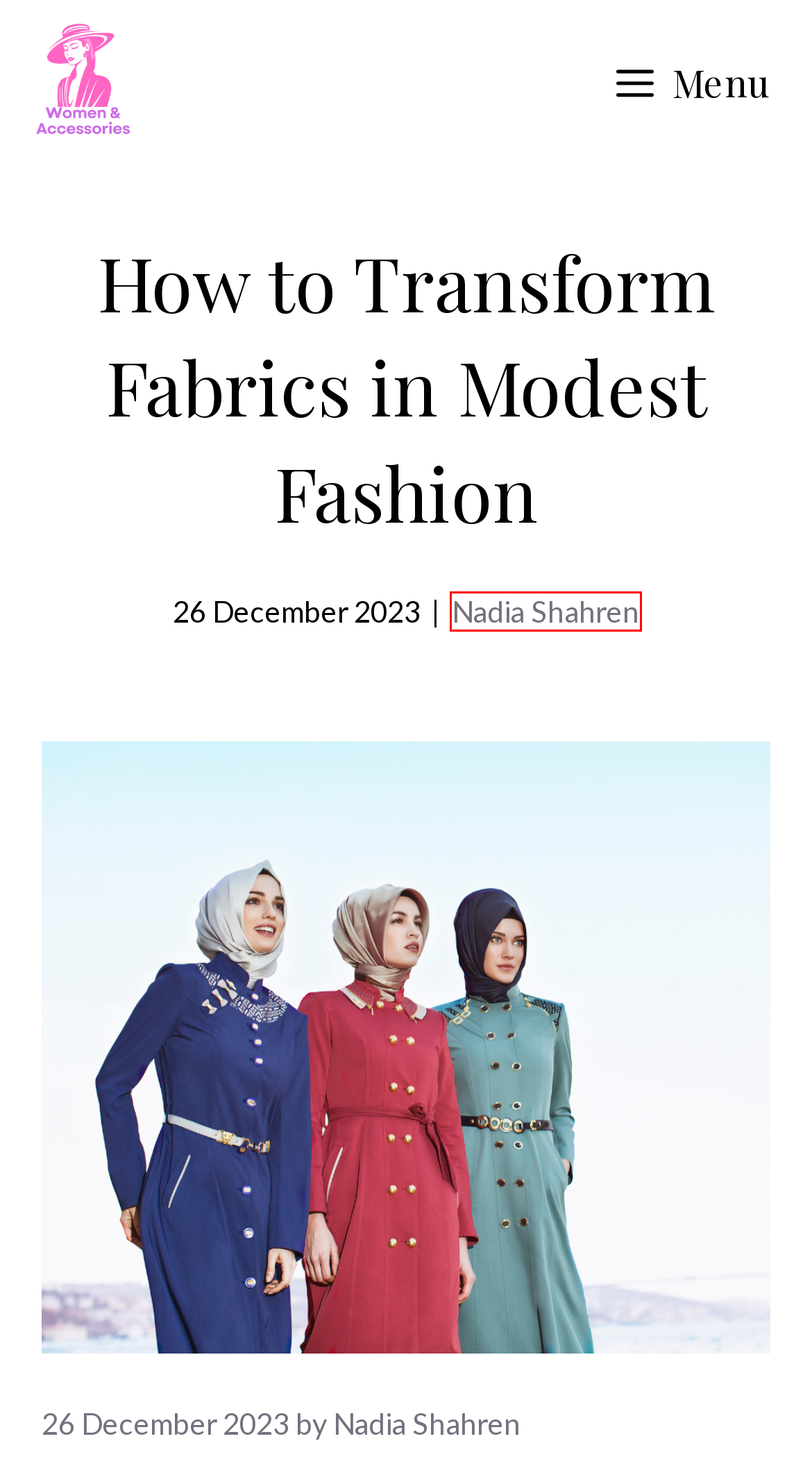You are given a screenshot of a webpage with a red rectangle bounding box around a UI element. Select the webpage description that best matches the new webpage after clicking the element in the bounding box. Here are the candidates:
A. modest fashion 2019 Archives - Women and Accessories
B. Contact - Women and Accessories
C. Affiliate Disclaimer - Women and Accessories
D. modesty Archives - Women and Accessories
E. Trending Archives - Women and Accessories
F. Nadia Shahren, Author at Women and Accessories
G. modest outfits Archives - Women and Accessories
H. Home - Women and Accessories

F